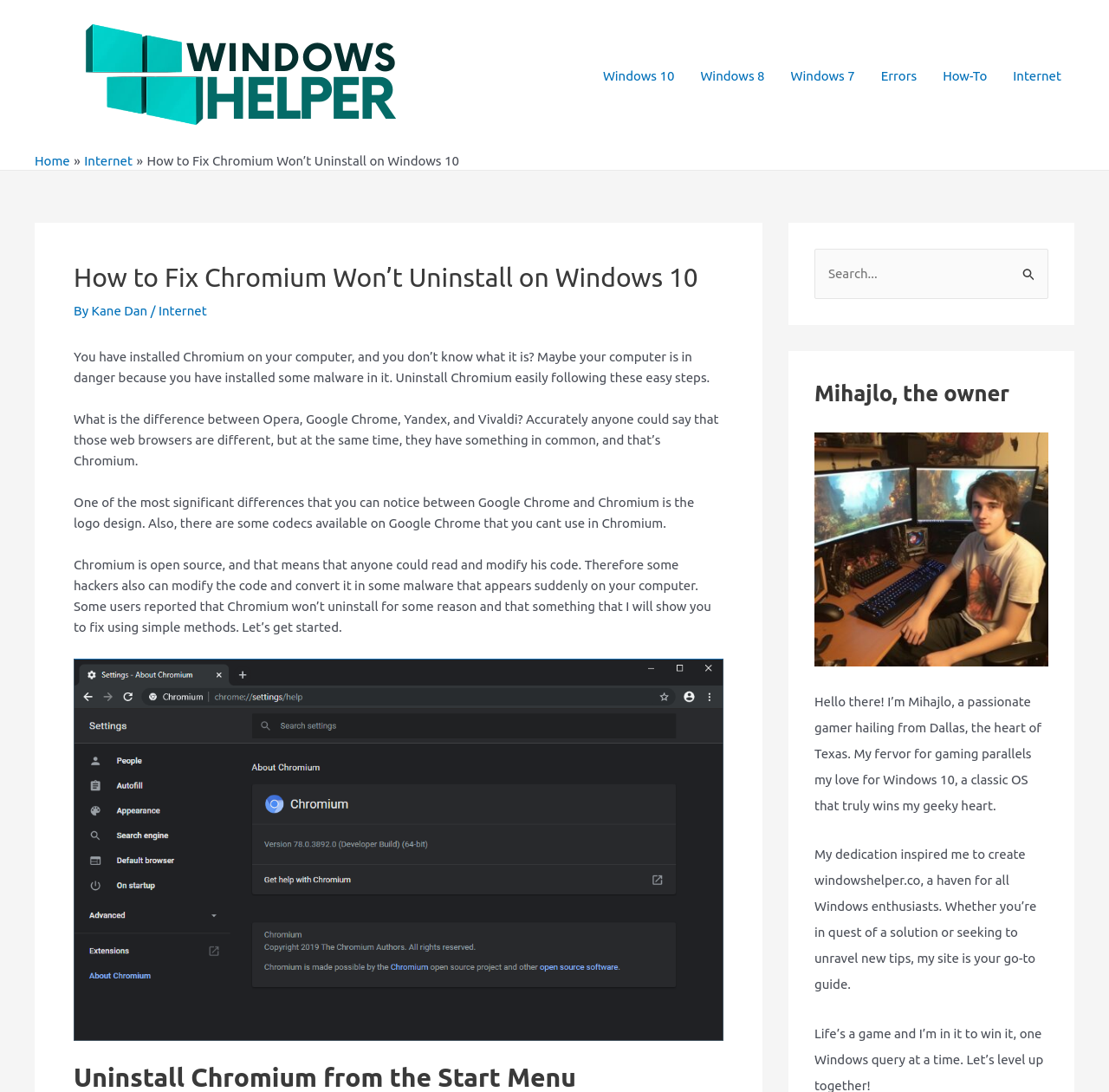Please answer the following question using a single word or phrase: 
What is the website's navigation menu?

Site Navigation